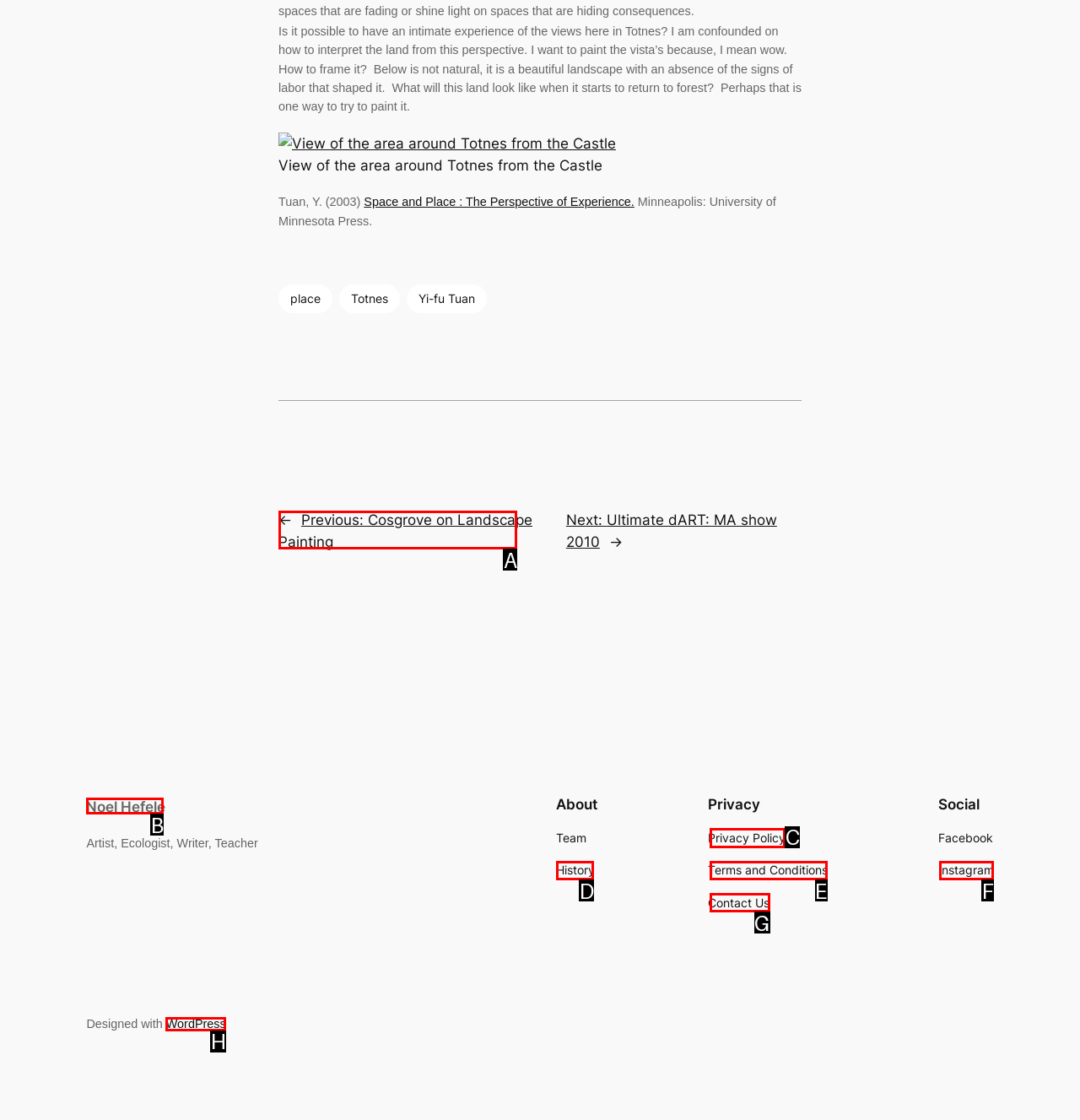Find the option that matches this description: Contact Us
Provide the matching option's letter directly.

G